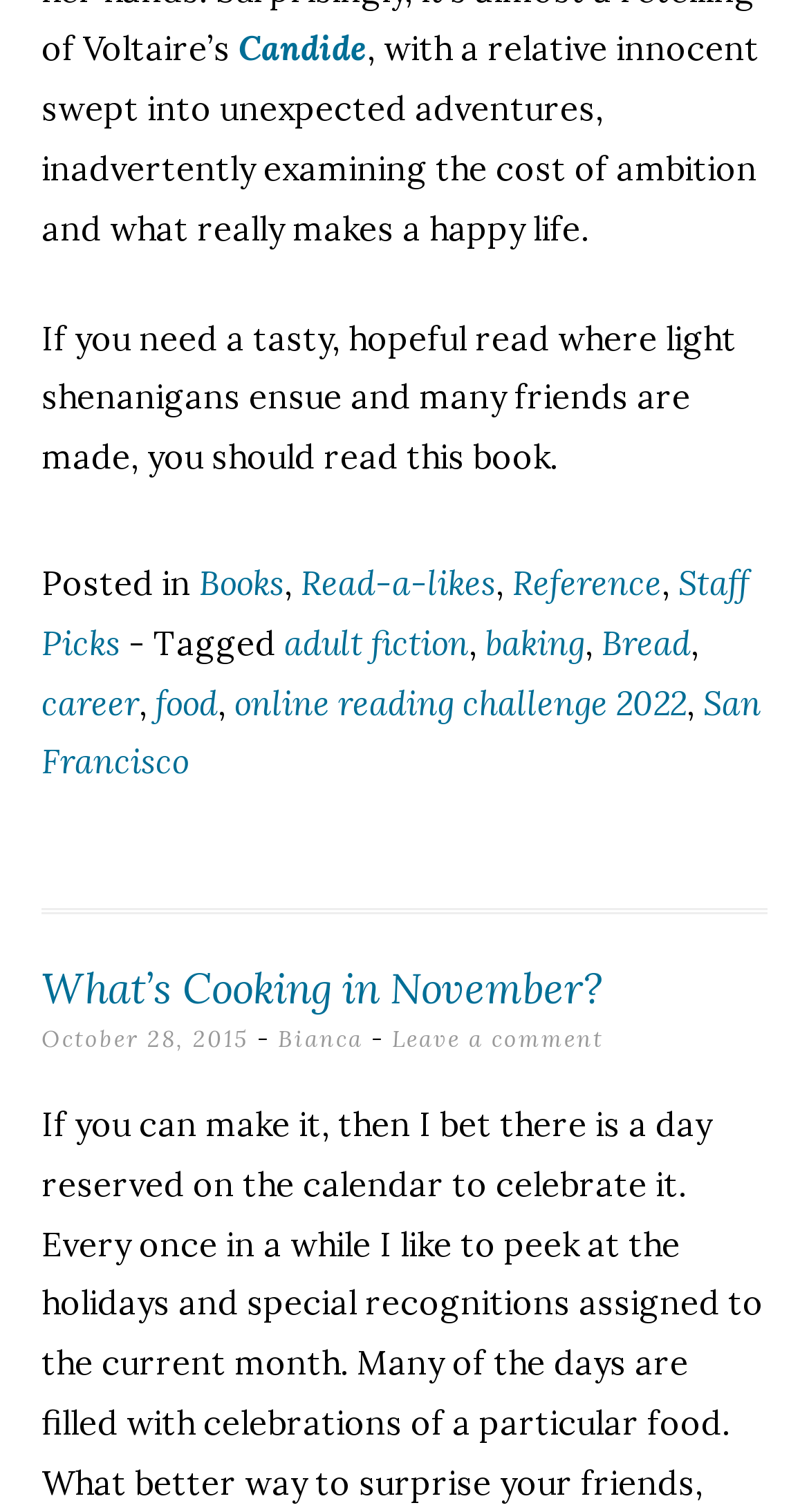Locate the bounding box coordinates of the area to click to fulfill this instruction: "View the 'Staff Picks' page". The bounding box should be presented as four float numbers between 0 and 1, in the order [left, top, right, bottom].

[0.051, 0.372, 0.926, 0.438]